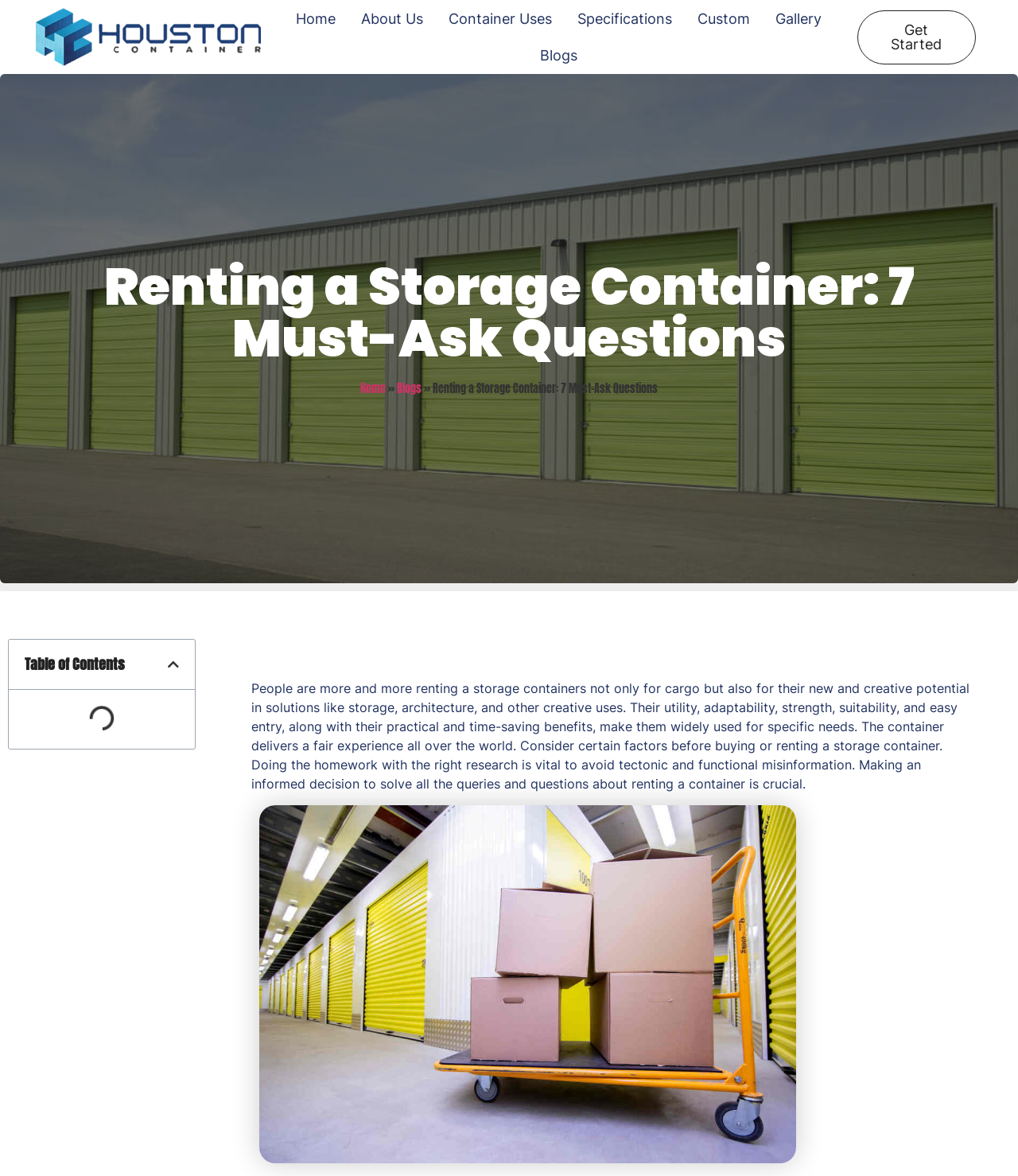What is shown in the image below the text?
Answer the question with a detailed and thorough explanation.

The image below the text shows a storage facility with a cart filled with boxes, which is likely used to illustrate the convenience of renting storage containers. This image is part of the webpage's content and is used to support the discussion about the benefits of renting storage containers.